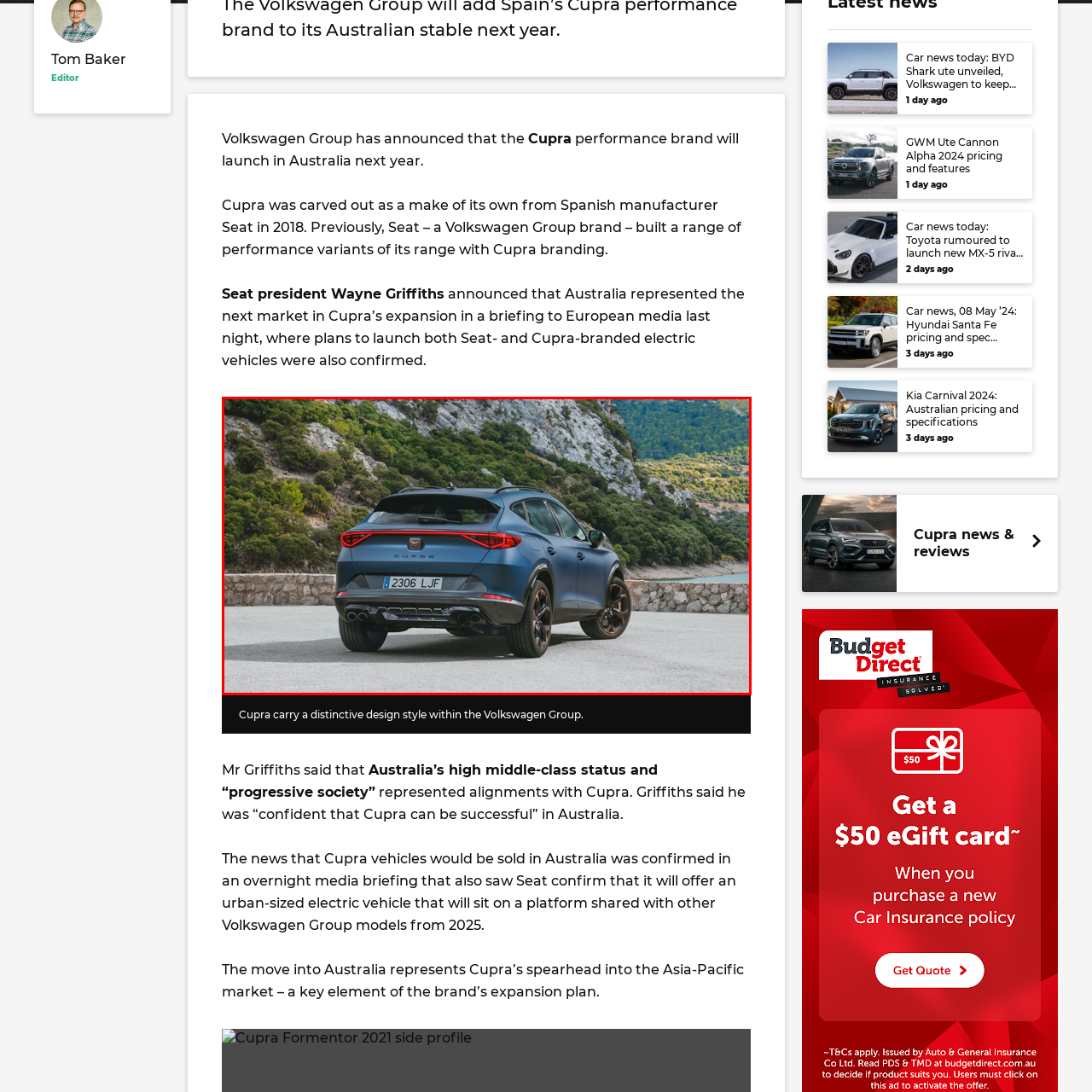Study the image surrounded by the red bounding box and respond as thoroughly as possible to the following question, using the image for reference: What is Cupra's strategy in the automotive industry?

According to the caption, Cupra has announced plans to expand its presence in Australia, further cementing its strategy of offering both Seat- and Cupra-branded electric vehicles, which aligns with the brand's commitment to distinctive design and innovation in the automotive industry.